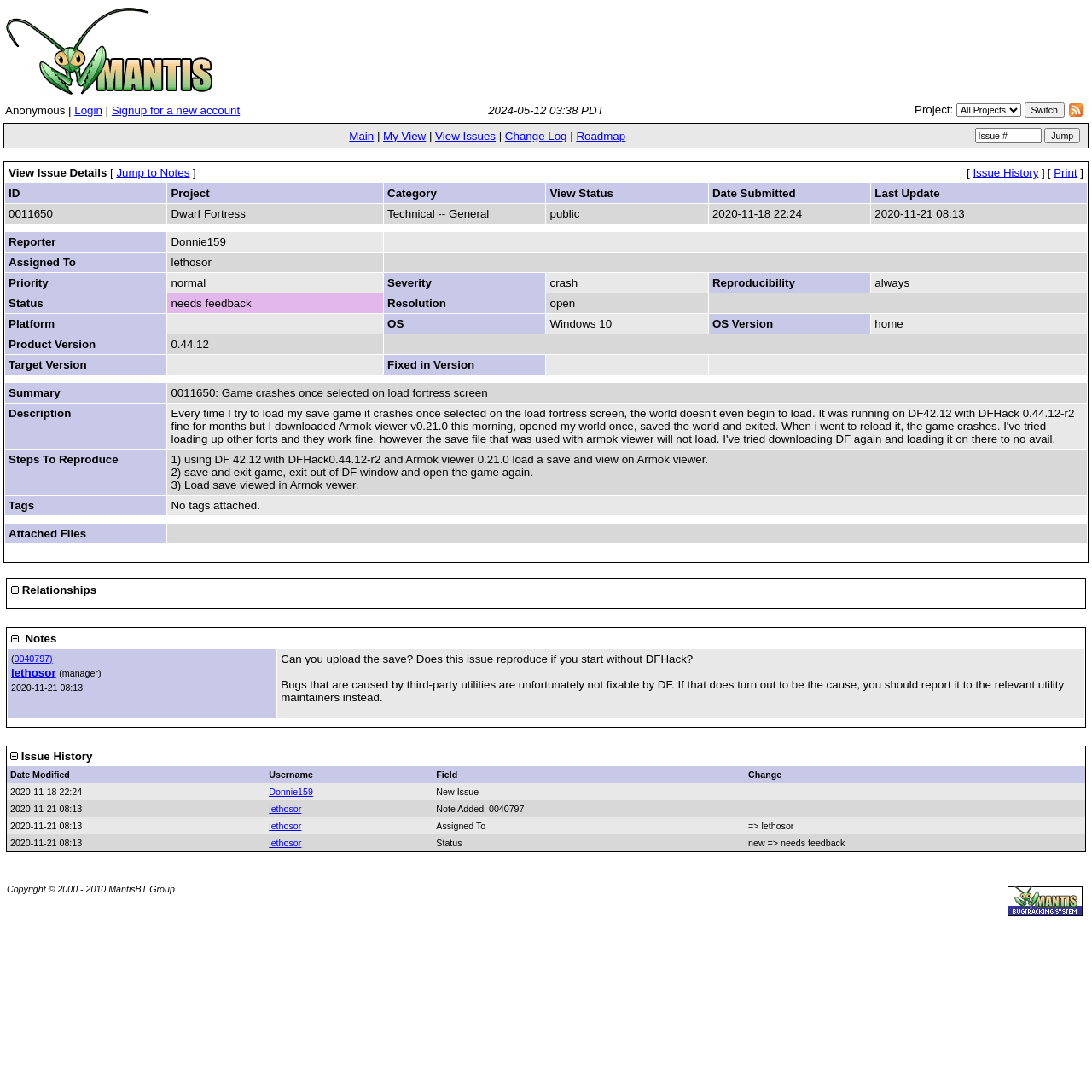Identify the bounding box coordinates for the element that needs to be clicked to fulfill this instruction: "Check the 'Results' section". Provide the coordinates in the format of four float numbers between 0 and 1: [left, top, right, bottom].

None